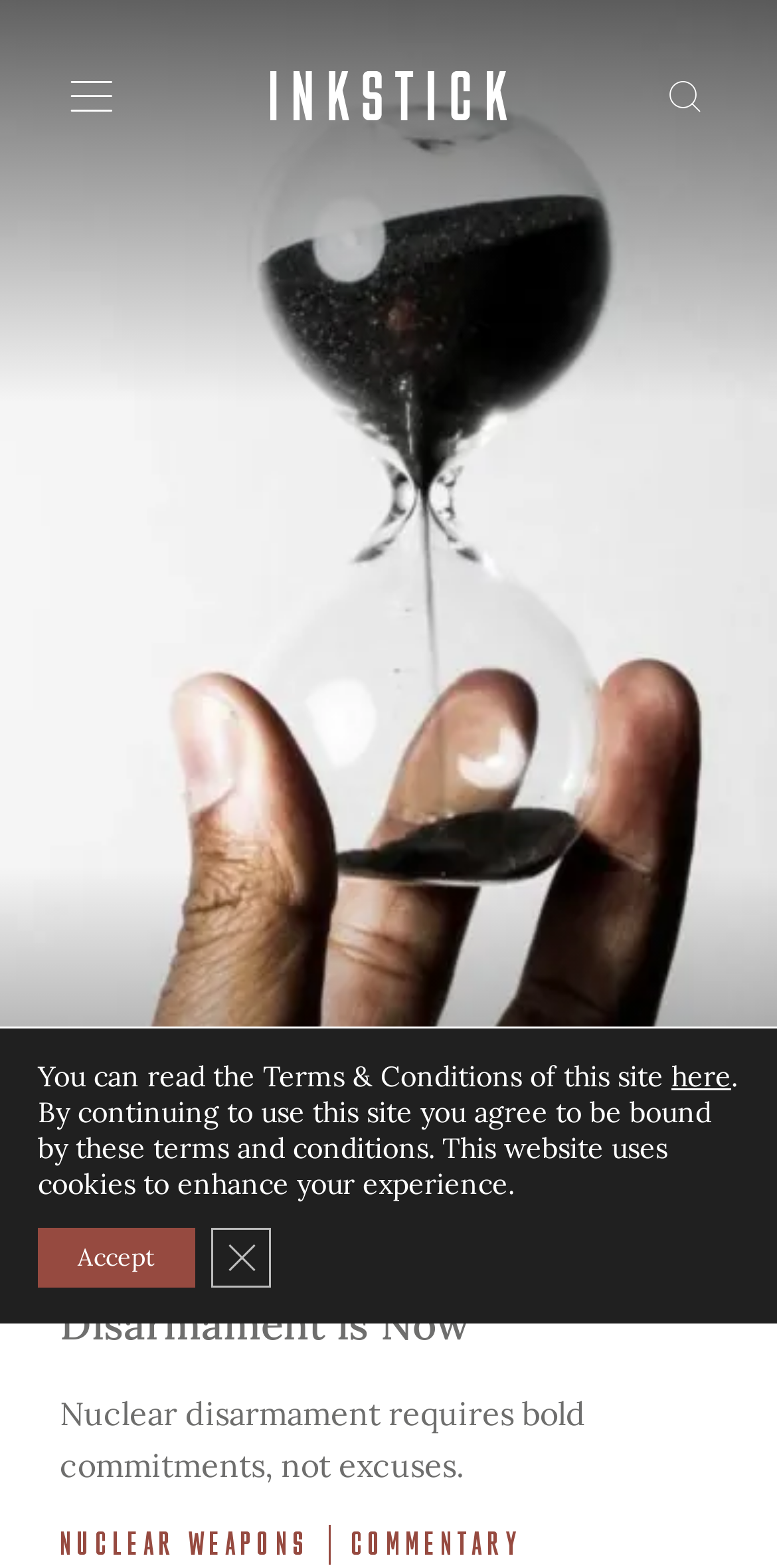Please locate the UI element described by "title="Share at Facebook"" and provide its bounding box coordinates.

[0.777, 0.651, 0.8, 0.684]